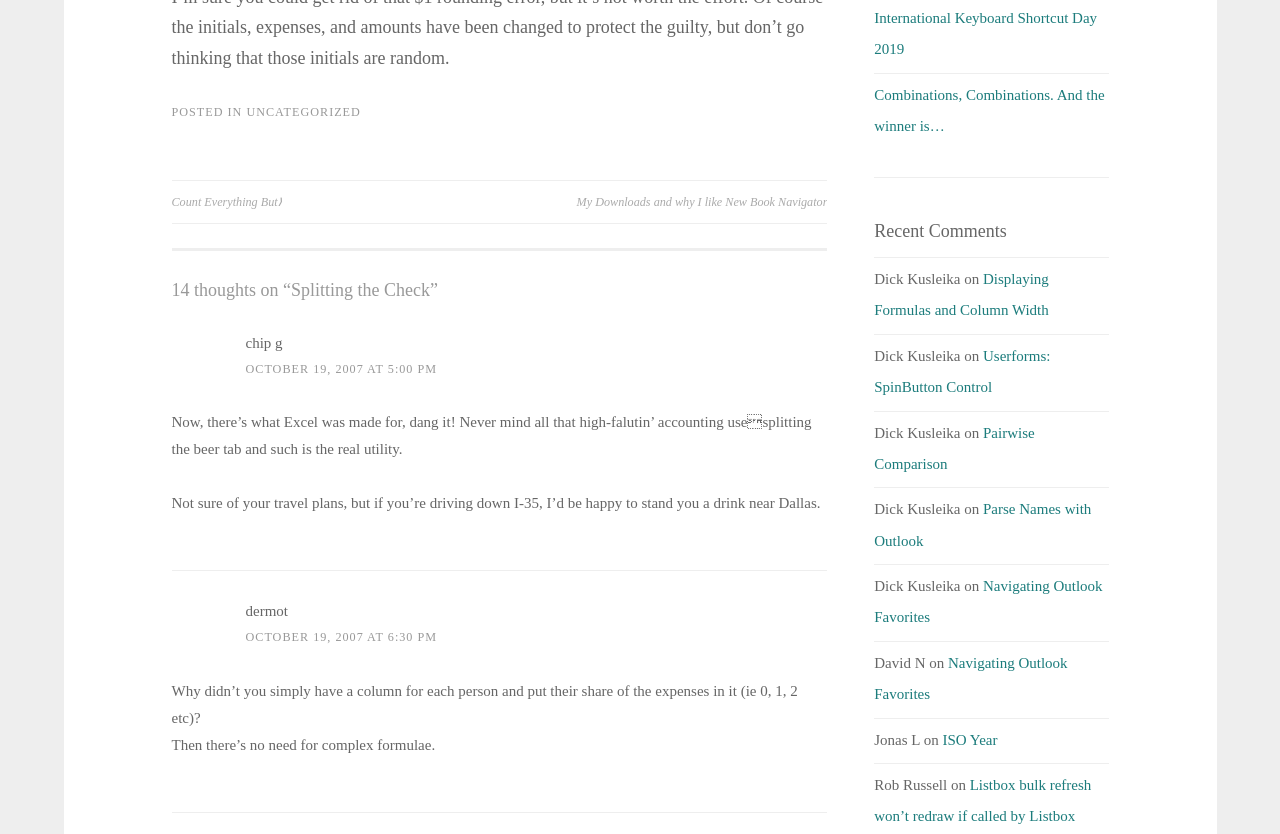What is the name of the person who commented on the post 'Displaying Formulas and Column Width'?
Using the image provided, answer with just one word or phrase.

Dick Kusleika